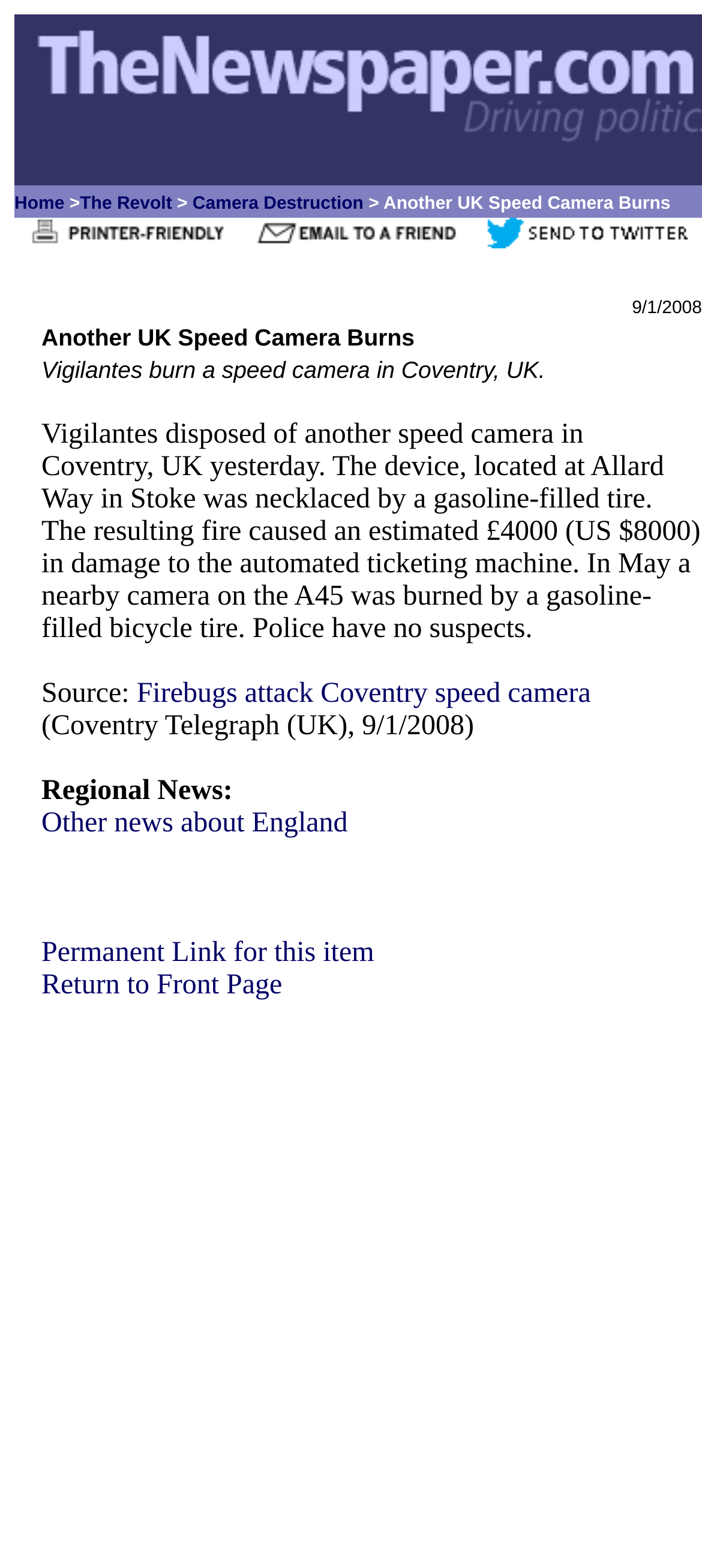Provide the bounding box coordinates of the section that needs to be clicked to accomplish the following instruction: "go to home page."

[0.021, 0.124, 0.092, 0.137]